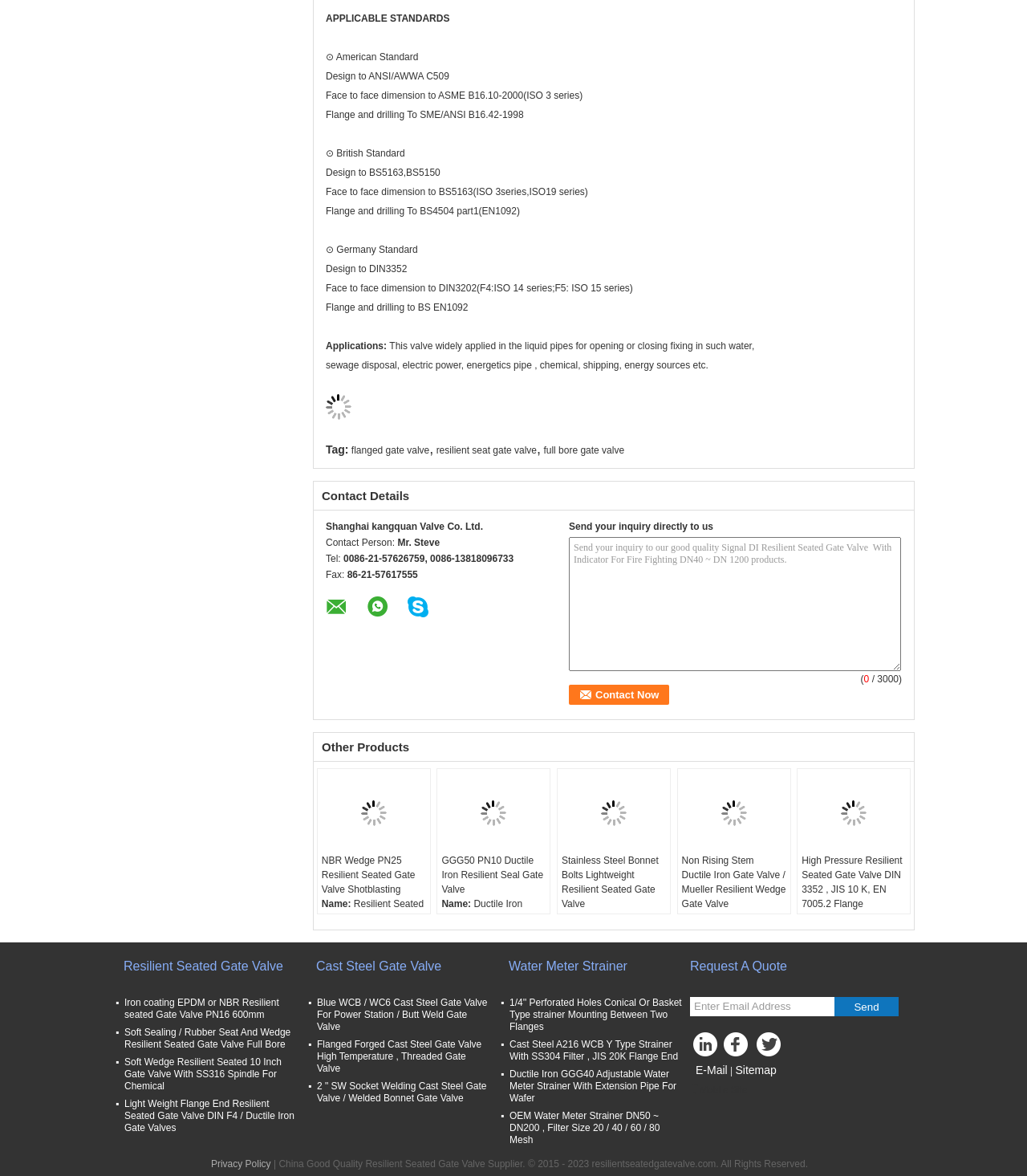Find the bounding box coordinates of the area to click in order to follow the instruction: "Send an inquiry to the company".

[0.554, 0.457, 0.877, 0.571]